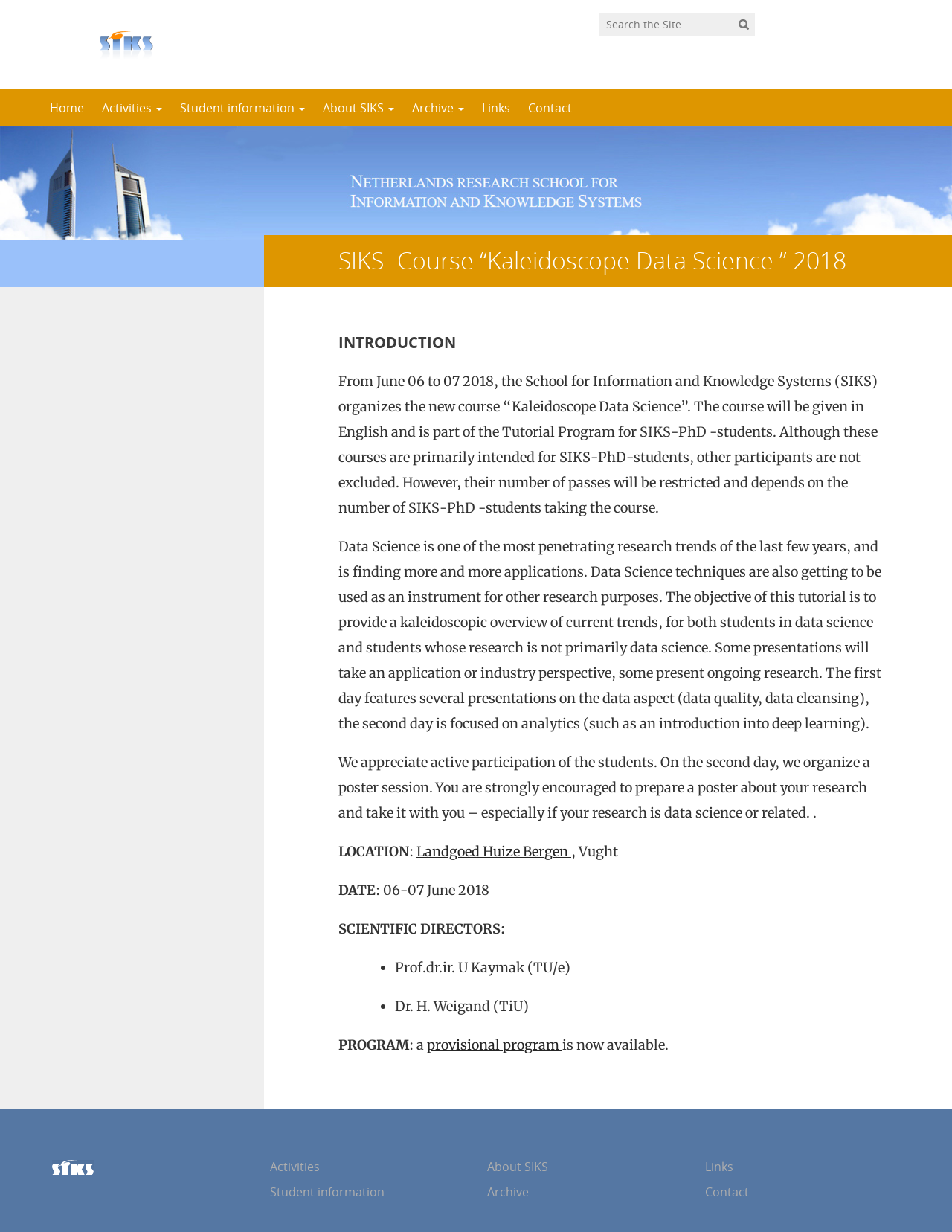Locate the bounding box coordinates of the clickable area to execute the instruction: "Click on the 'Contact Info' link". Provide the coordinates as four float numbers between 0 and 1, represented as [left, top, right, bottom].

None